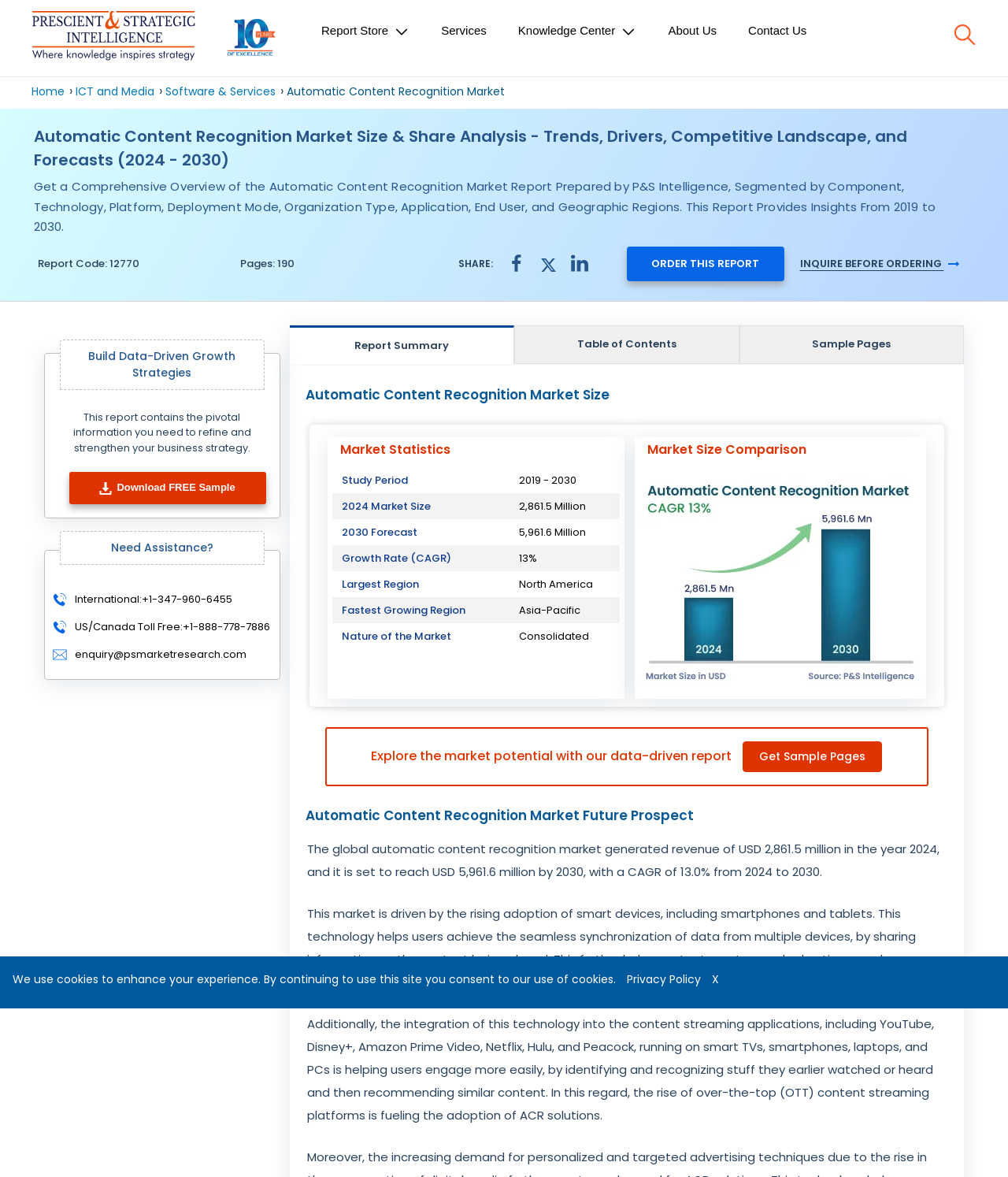Detail the webpage's structure and highlights in your description.

This webpage is about the automatic content recognition market size report, which provides insights and forecasts from 2019 to 2030. At the top, there is a logo of P&S Intelligence, followed by a navigation menu with links to "Home", "ICT and Media", "Software & Services", and "Automatic Content Recognition Market". 

Below the navigation menu, there is a heading that reads "Automatic Content Recognition Market Size & Share Analysis - Trends, Drivers, Competitive Landscape, and Forecasts (2024 - 2030)". This is followed by a brief summary of the report, which provides an overview of the market, including its size, growth rate, and geographic regions.

On the right side of the page, there are social media sharing links, including Facebook, X, and LinkedIn. Below these links, there are two buttons, "ORDER THIS REPORT" and "INQUIRE BEFORE ORDERING", which allow users to purchase the report or ask for more information.

Further down the page, there is a section that highlights the benefits of the report, including building data-driven growth strategies and refining business strategies. There is also a call-to-action button to download a free sample of the report.

The page also features a table that provides market statistics, including the study period, market size, growth rate, and largest and fastest-growing regions. Below the table, there is an image that compares the market size of different regions.

The rest of the page is dedicated to the market analysis, including the market size comparison, future prospects, and driving factors. The text provides a detailed analysis of the market, including the rising adoption of smart devices, the integration of automatic content recognition technology into content streaming applications, and the growth of over-the-top content streaming platforms.

At the bottom of the page, there is a notice about the use of cookies and a link to the privacy policy.